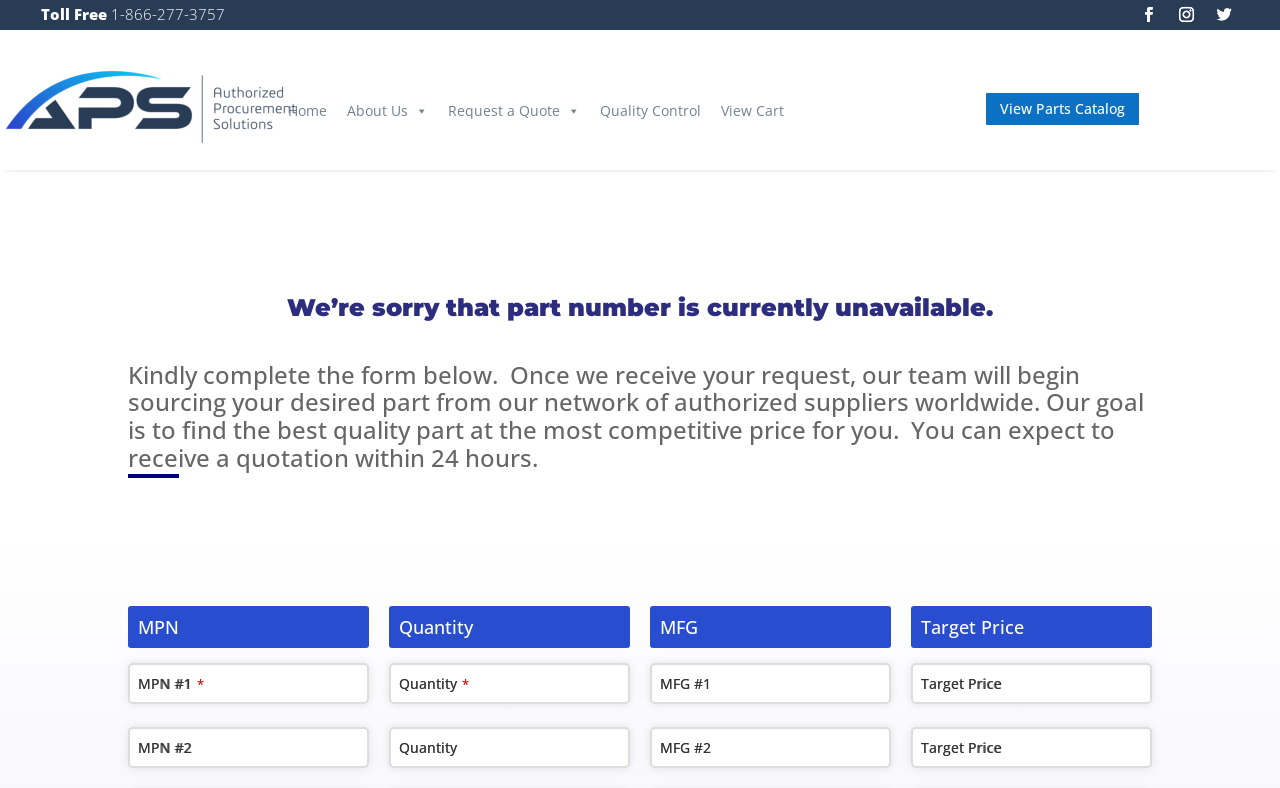Please specify the bounding box coordinates for the clickable region that will help you carry out the instruction: "Fill in the target price".

[0.712, 0.842, 0.9, 0.894]